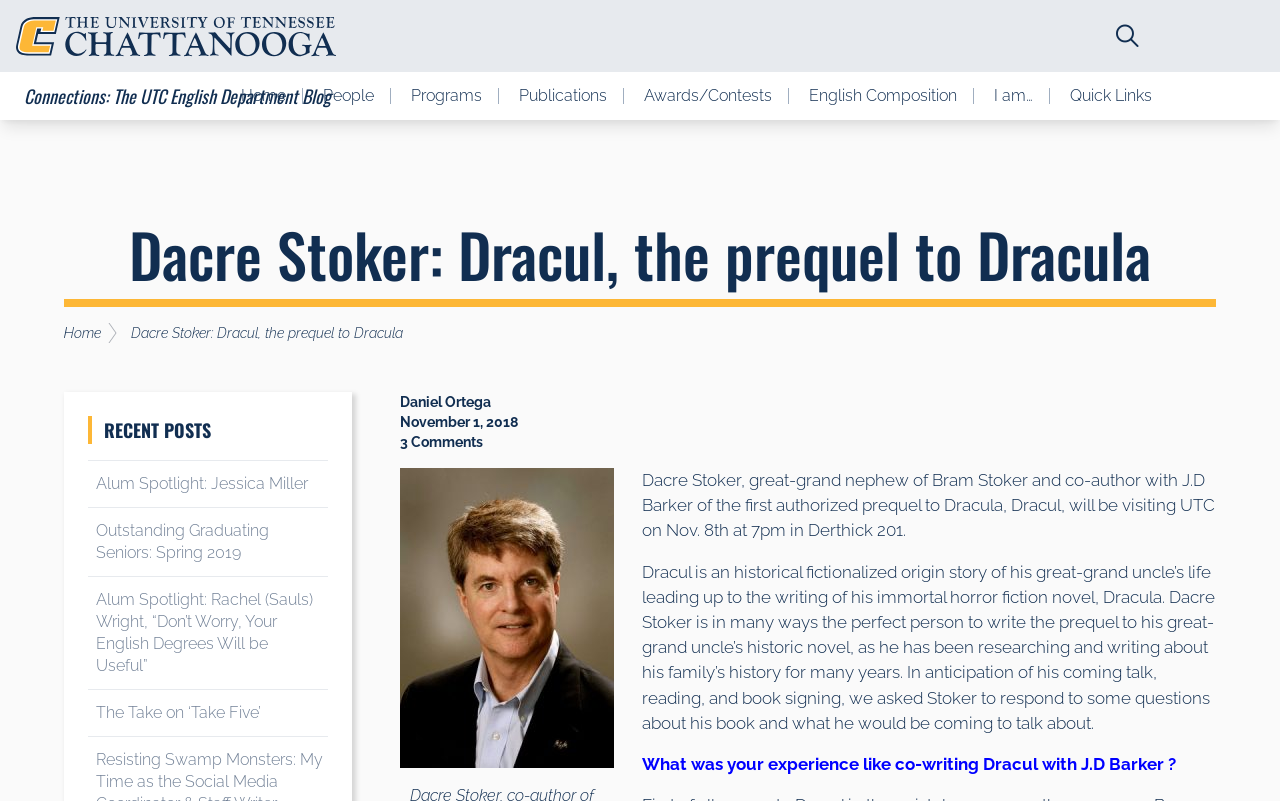Answer the question in one word or a short phrase:
What is the title of the book written by Dacre Stoker?

Dracul